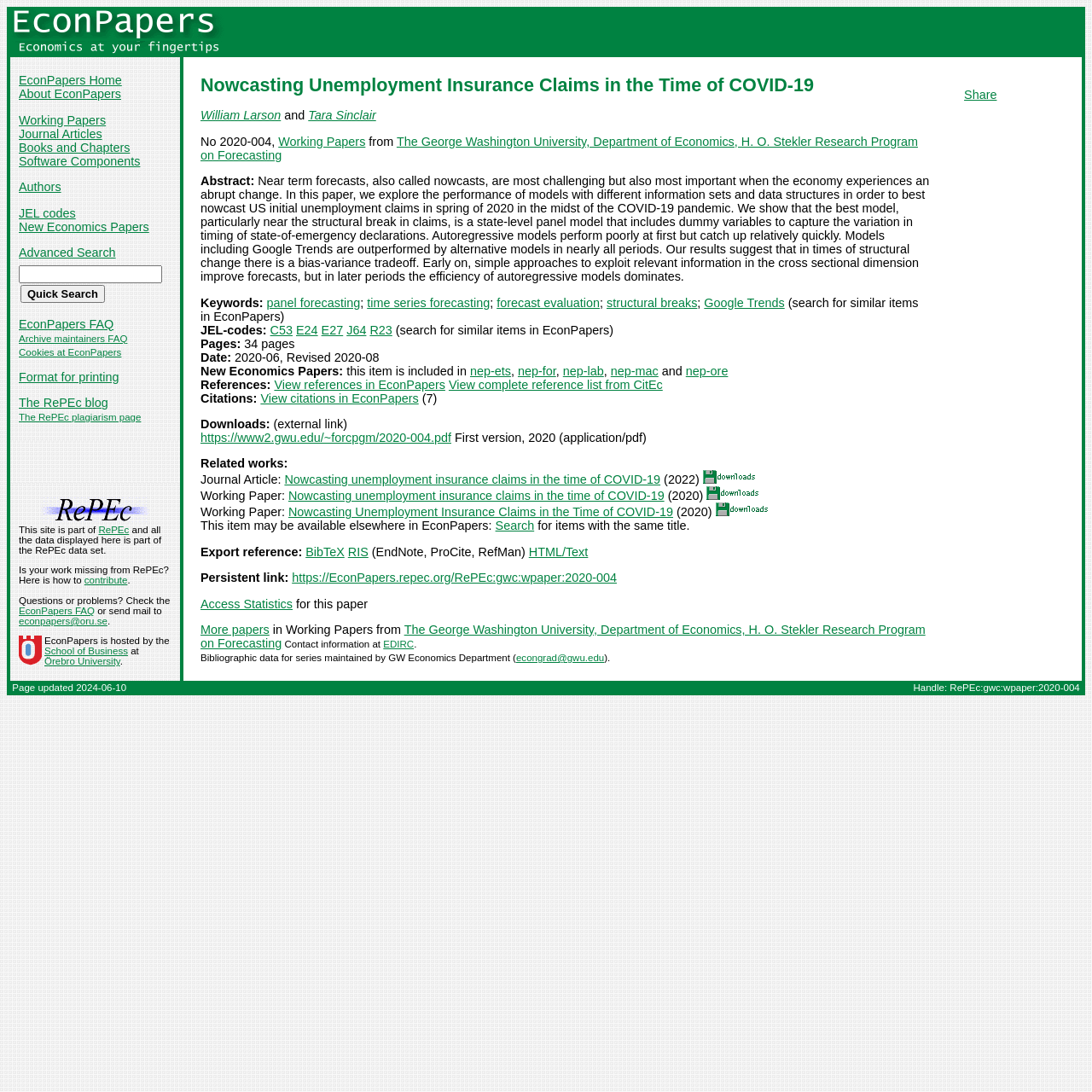Give a full account of the webpage's elements and their arrangement.

The webpage is about a research paper titled "Nowcasting Unemployment Insurance Claims in the Time of COVID-19" by William Larson and Tara Sinclair. The paper is a working paper from The George Washington University, Department of Economics, H. O. Stekler Research Program on Forecasting.

At the top of the page, there is a header section with a logo and a navigation menu. Below the header, there is a section with the title of the paper, the authors' names, and a brief abstract summarizing the paper's content. The abstract explains that the paper explores the performance of different models in forecasting US initial unemployment claims during the COVID-19 pandemic.

The main content of the page is divided into several sections. The first section provides information about the paper, including the authors, the publication date, and the number of pages. The second section lists the keywords related to the paper, including panel forecasting, time series forecasting, and Google Trends. The third section provides information about the JEL codes, which are classification codes used in economics.

The page also includes a section with links to related papers and references, as well as a section with information about the authors and their affiliations. There are several links to external resources, including a PDF version of the paper and a link to the authors' profiles.

In terms of layout, the page has a clean and organized structure, with clear headings and concise text. The content is divided into logical sections, making it easy to navigate and find specific information. There are no images on the page, but there are several links to external resources and references.